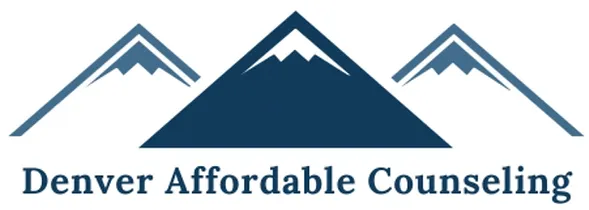What is the name of the organization?
From the image, respond using a single word or phrase.

Denver Affordable Counseling